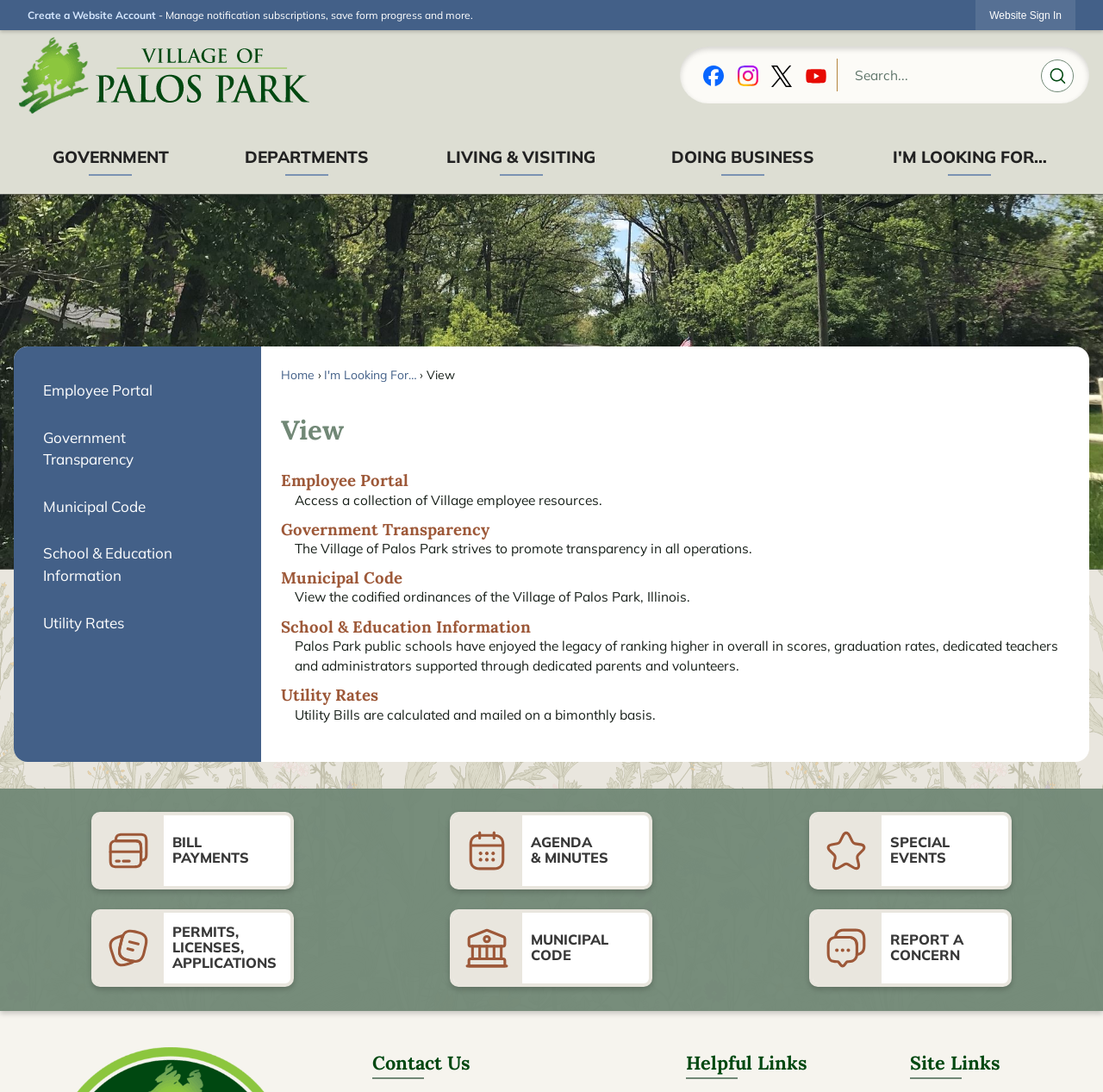Please answer the following question using a single word or phrase: 
What is the purpose of the 'Search' region?

Site Search